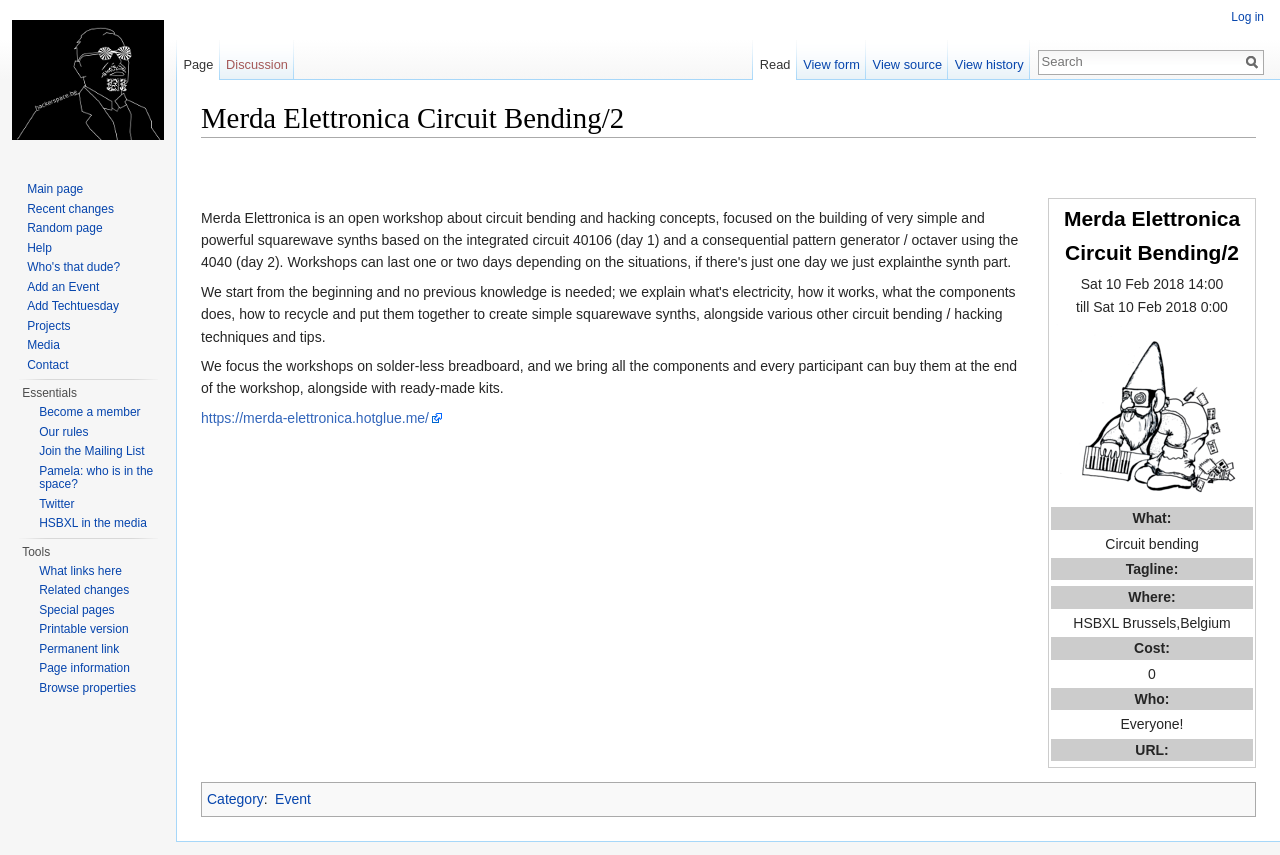Determine the bounding box coordinates for the area you should click to complete the following instruction: "View the event details".

[0.821, 0.319, 0.979, 0.373]